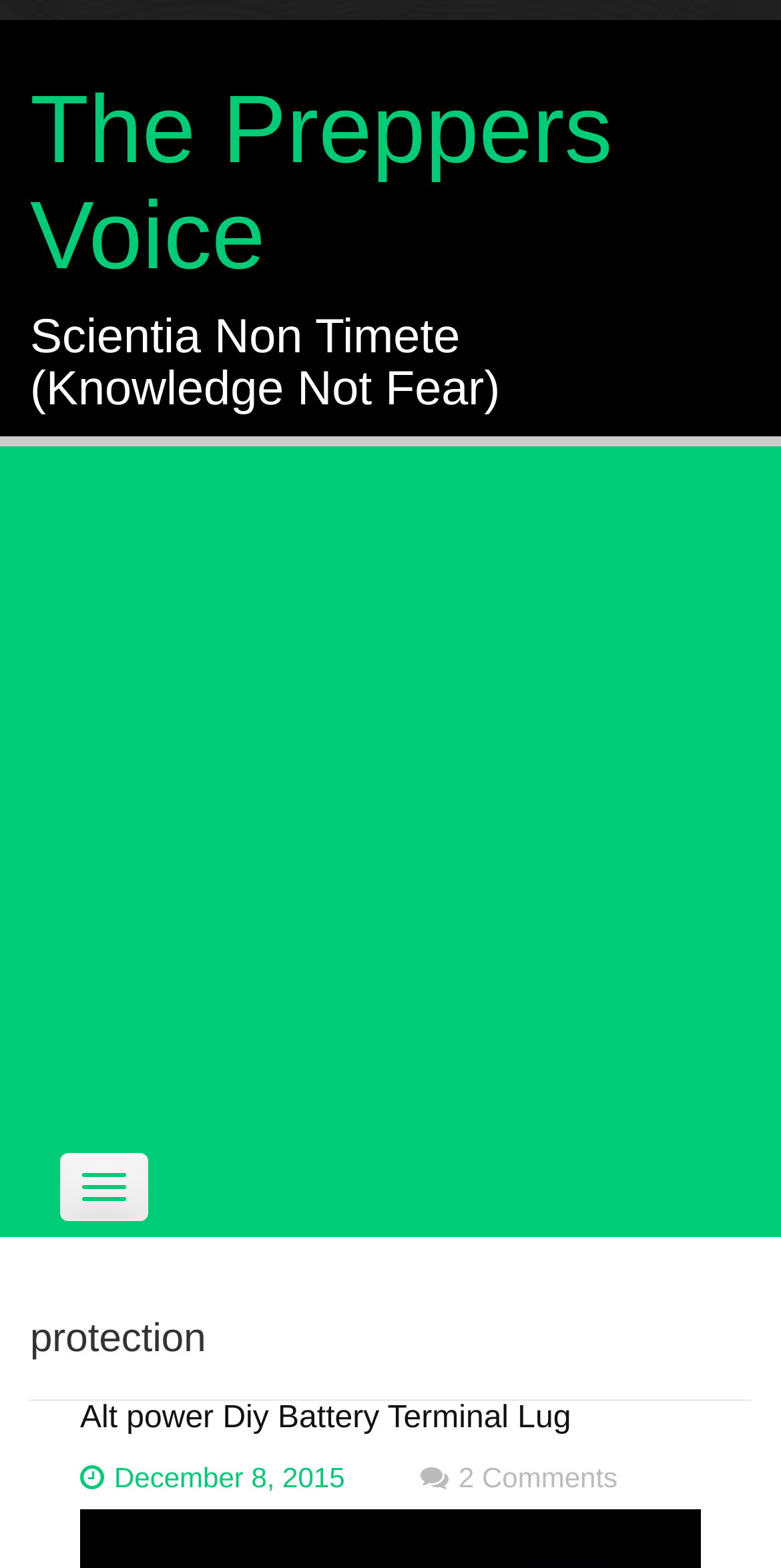Provide the bounding box coordinates of the UI element that matches the description: "2 Comments".

[0.587, 0.932, 0.791, 0.952]